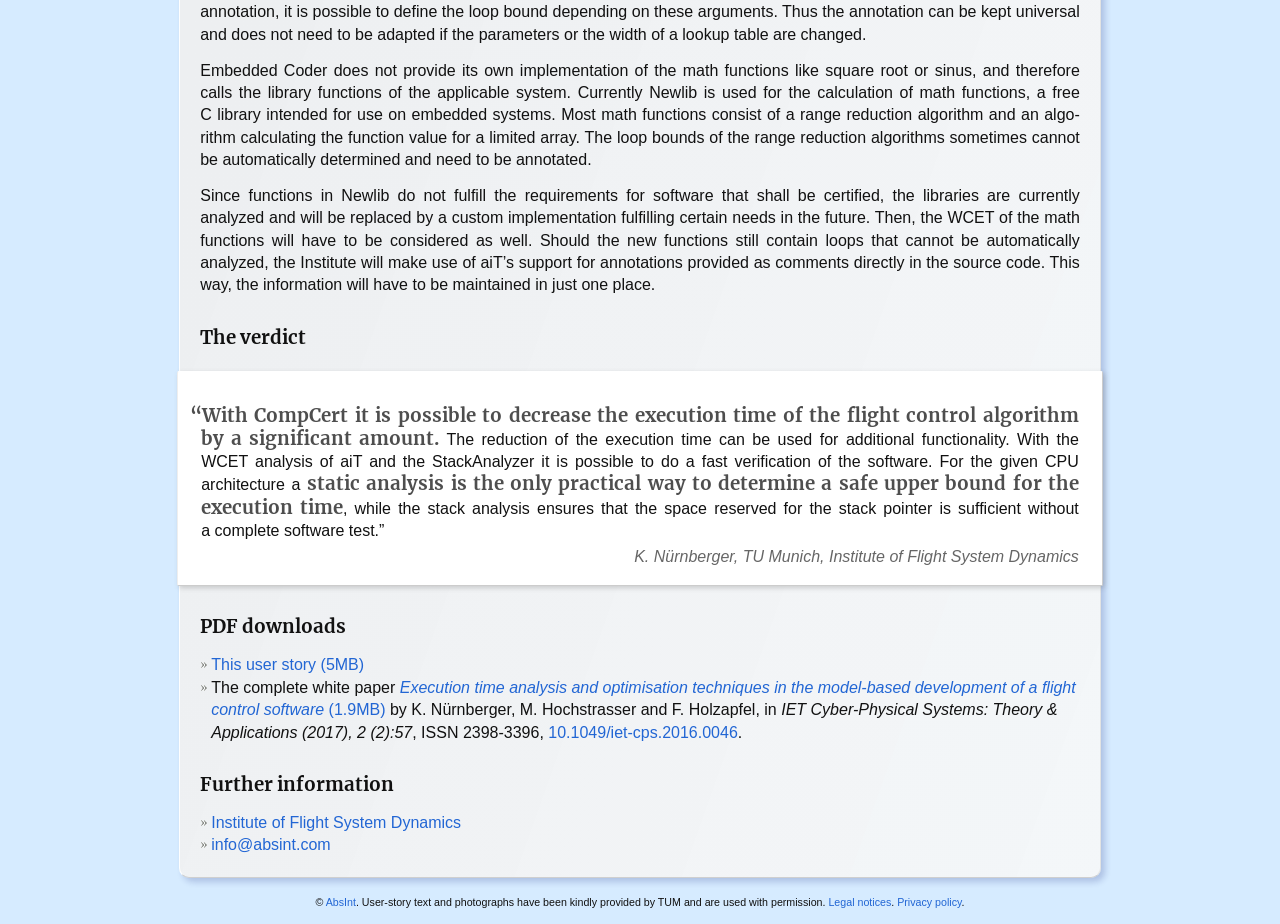Use a single word or phrase to answer the question: 
Who is the author of the user story?

K. Nürnberger